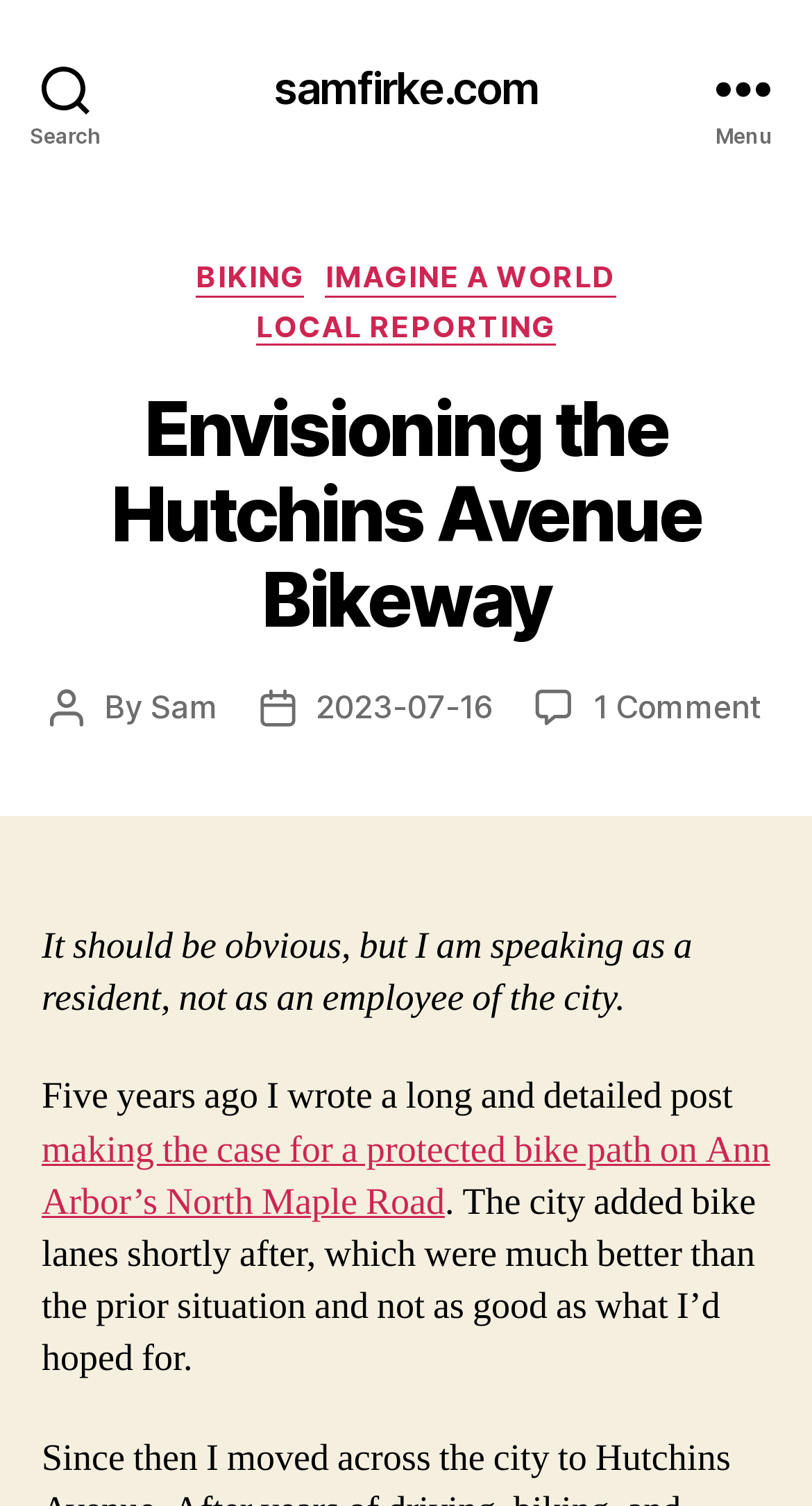Provide the bounding box coordinates of the UI element this sentence describes: "2023-07-16".

[0.389, 0.456, 0.608, 0.482]